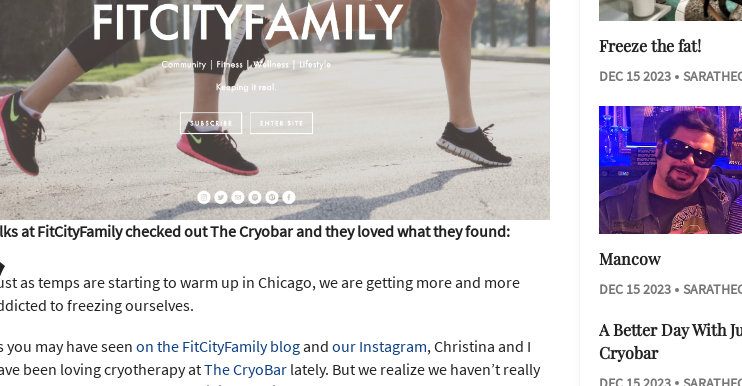Explain the image in a detailed and thorough manner.

This image features a vibrant scene from the FitCityFamily blog, showcasing the enthusiasm of the team as they explore the benefits of cryotherapy at The Cryobar in Chicago. In the background, two individuals are captured in motion, possibly engaging in a run or workout, symbolizing an active lifestyle. The warm weather hints at the seasonal transition, reflecting the excitement of embracing new wellness practices. 

The accompanying text expresses the team's growing addiction to cryotherapy, emphasizing their recent positive experiences at The Cryobar. The blog encourages readers to stay connected by following their adventures on social media, highlighting their commitment to fitness and self-care. With this visually appealing image and encouraging narrative, FitCityFamily continues to inspire others on their journeys toward health and wellness.